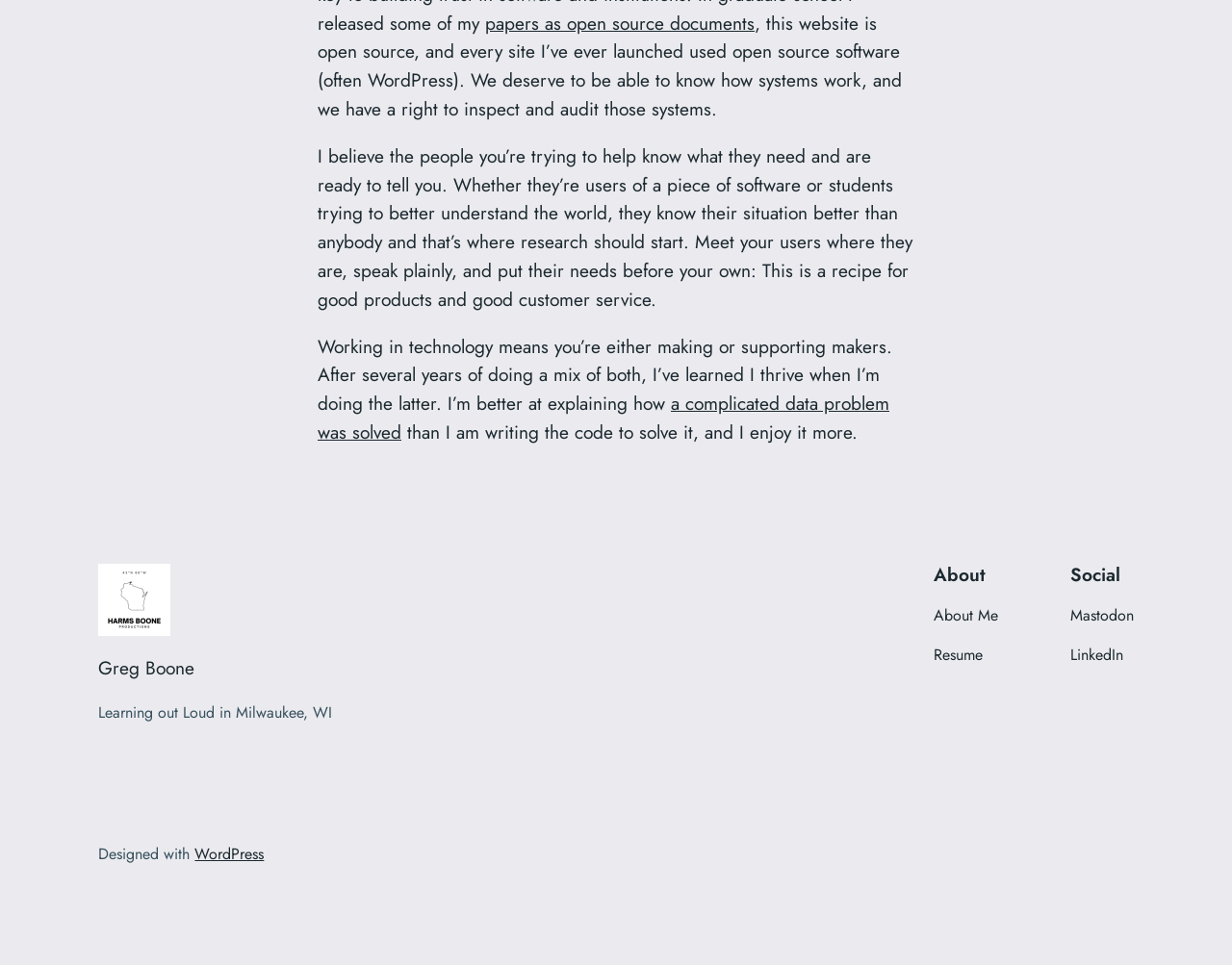Determine the bounding box coordinates for the UI element with the following description: "alt="Greg Boone"". The coordinates should be four float numbers between 0 and 1, represented as [left, top, right, bottom].

[0.08, 0.584, 0.139, 0.659]